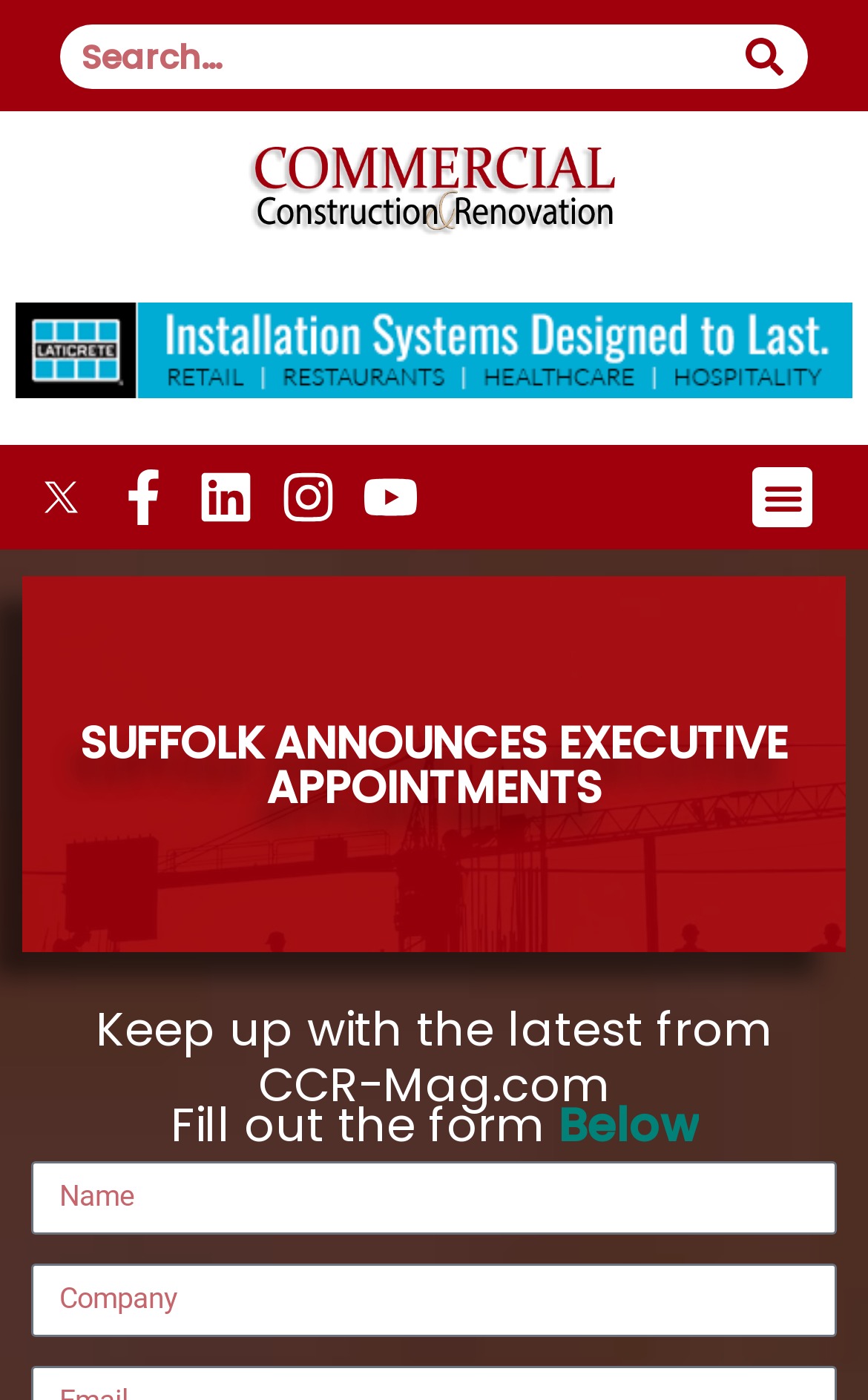Pinpoint the bounding box coordinates of the element you need to click to execute the following instruction: "Search for something". The bounding box should be represented by four float numbers between 0 and 1, in the format [left, top, right, bottom].

[0.068, 0.018, 0.932, 0.064]